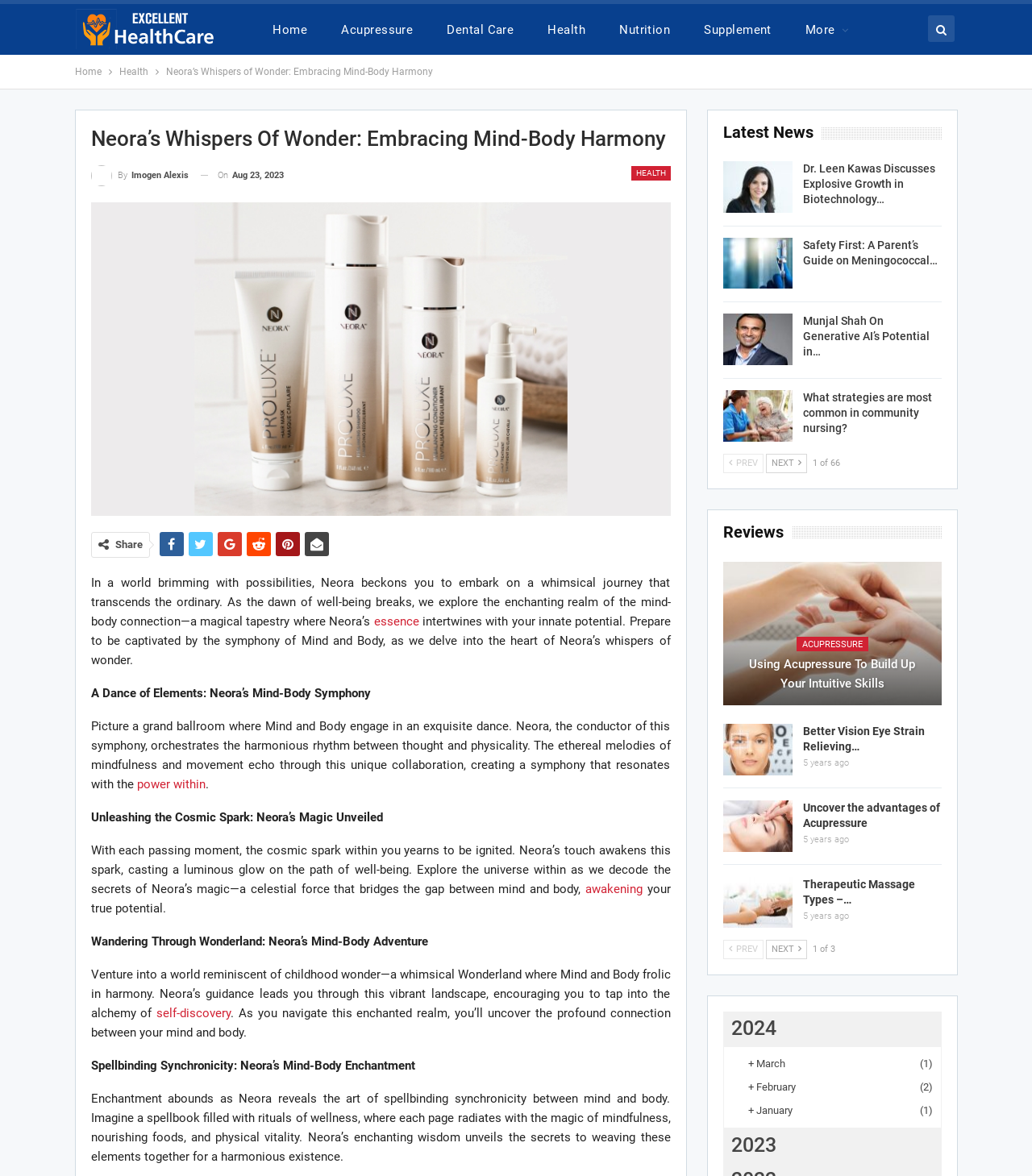Could you specify the bounding box coordinates for the clickable section to complete the following instruction: "View the 'Latest News'"?

[0.7, 0.104, 0.788, 0.121]